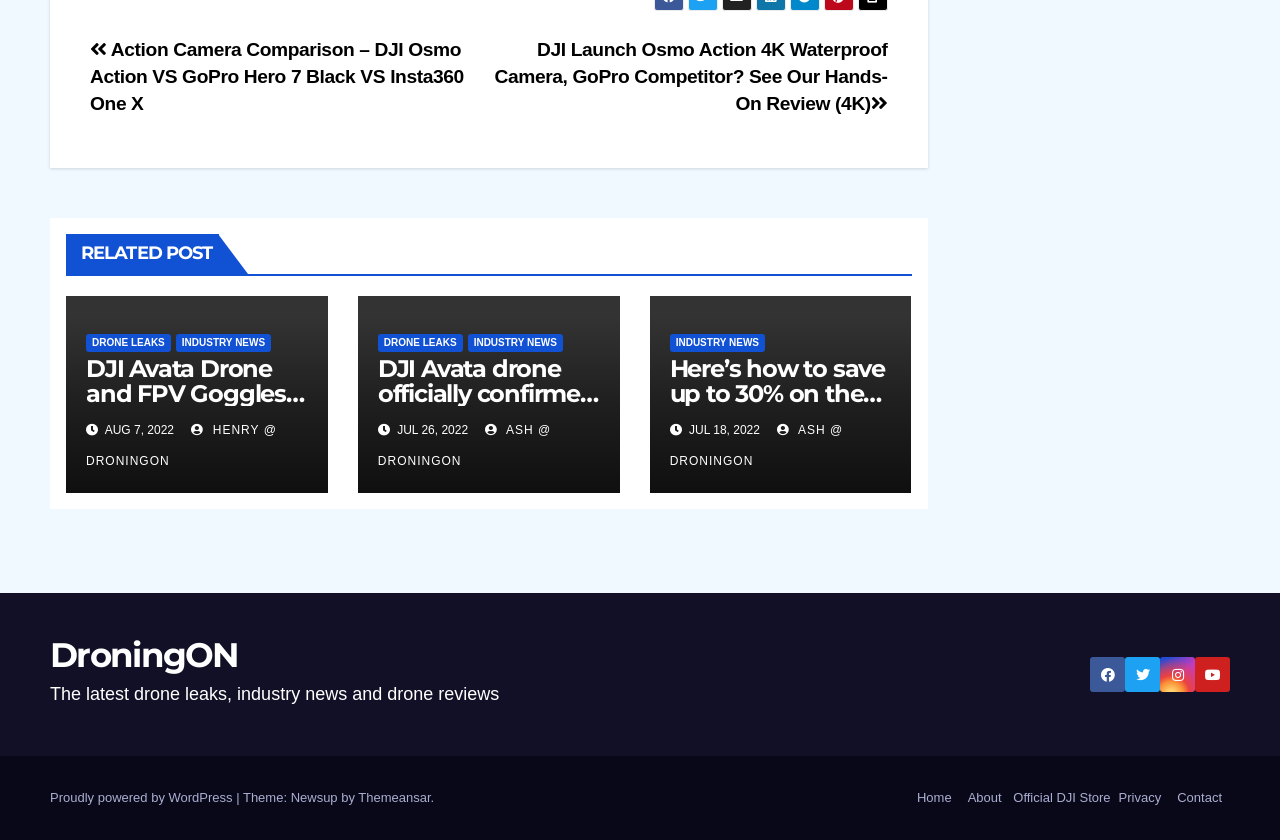Indicate the bounding box coordinates of the clickable region to achieve the following instruction: "Read 'DJI Launch Osmo Action 4K Waterproof Camera, GoPro Competitor? See Our Hands-On Review (4K)' article."

[0.386, 0.047, 0.693, 0.136]